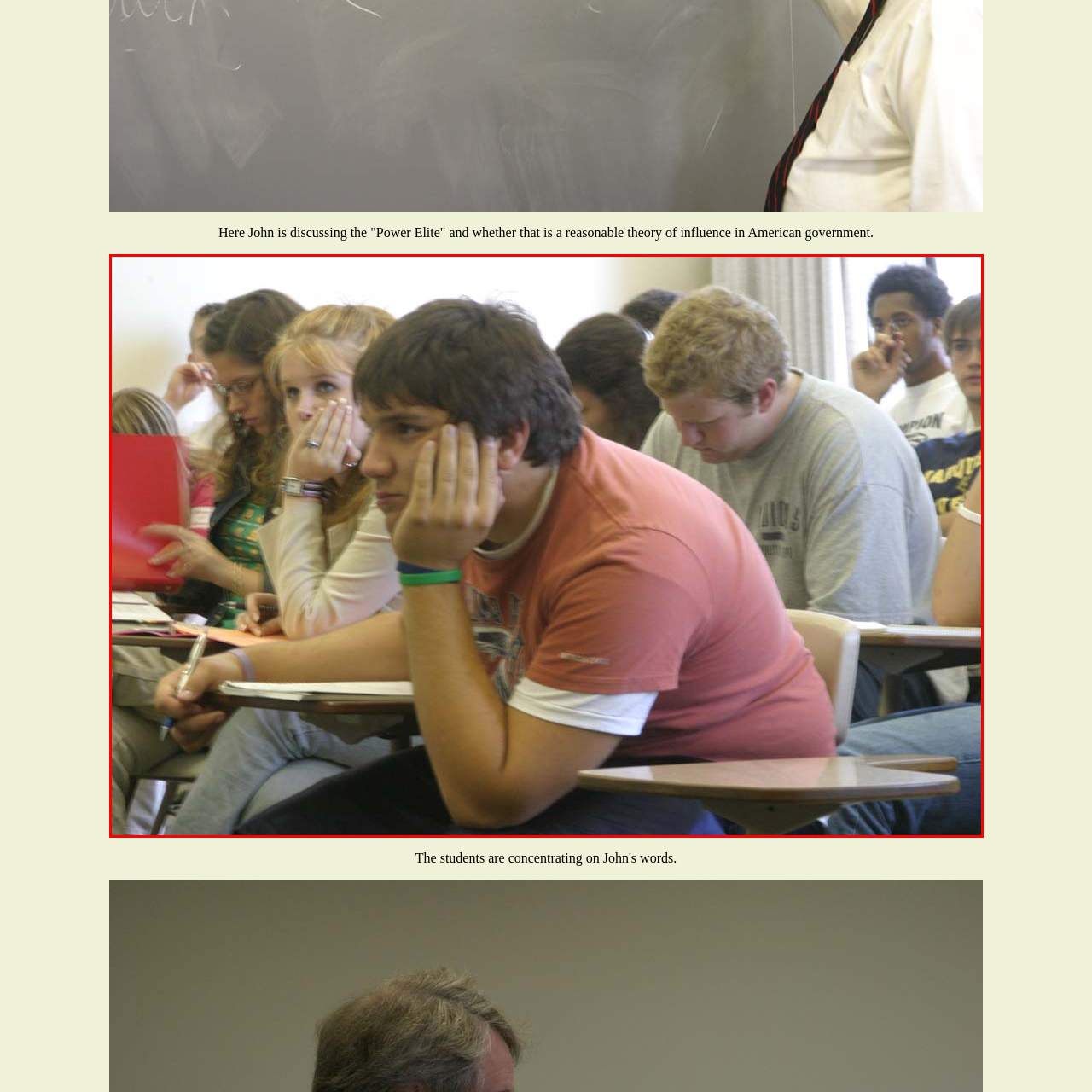Pay attention to the section outlined in red, What is the atmosphere in the classroom? 
Reply with a single word or phrase.

Curiosity and reflection